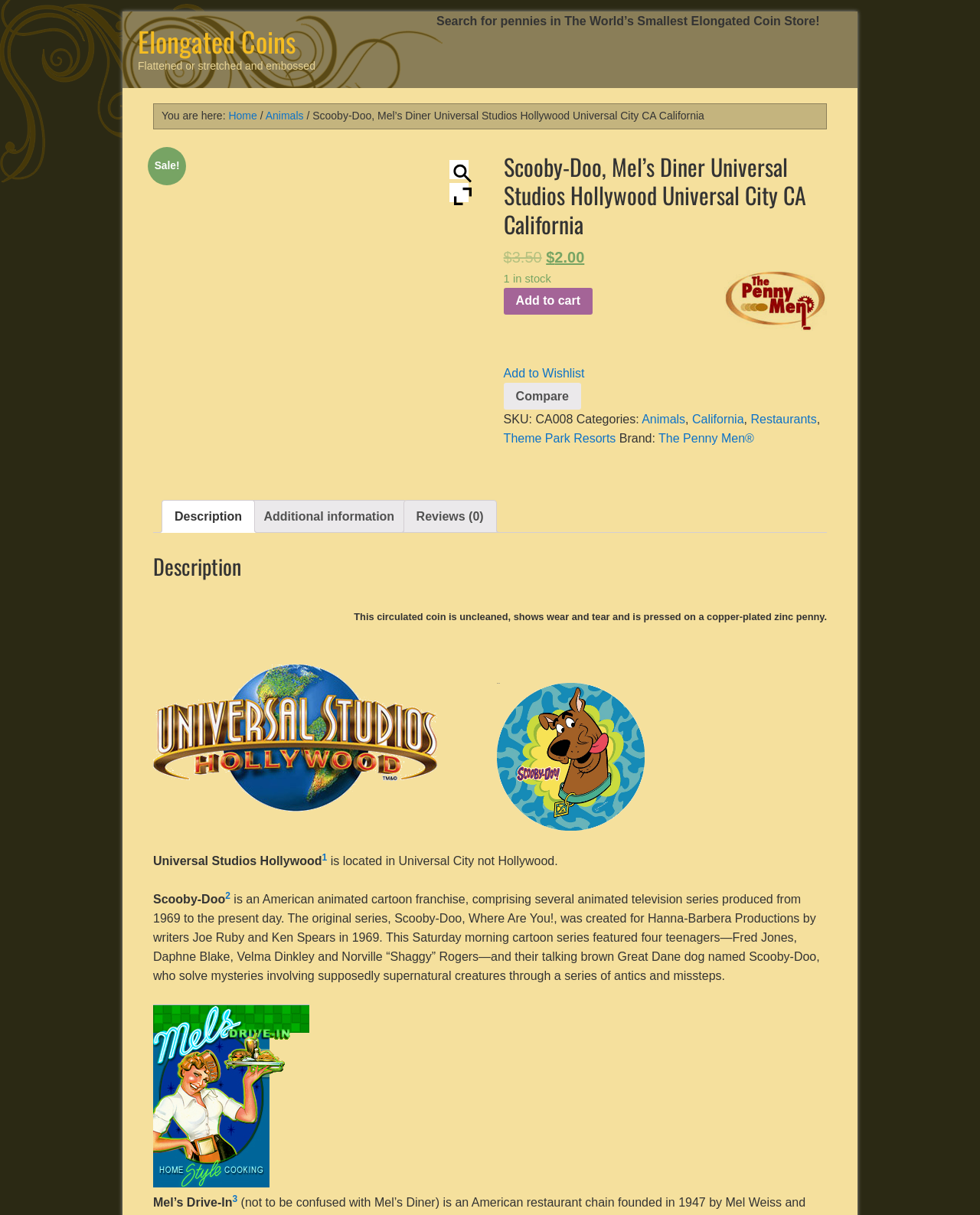Locate the bounding box coordinates of the area where you should click to accomplish the instruction: "View the details of Scooby-Doo, Mel's Diner Universal Studios Hollywood Universal City CA California".

[0.156, 0.125, 0.486, 0.391]